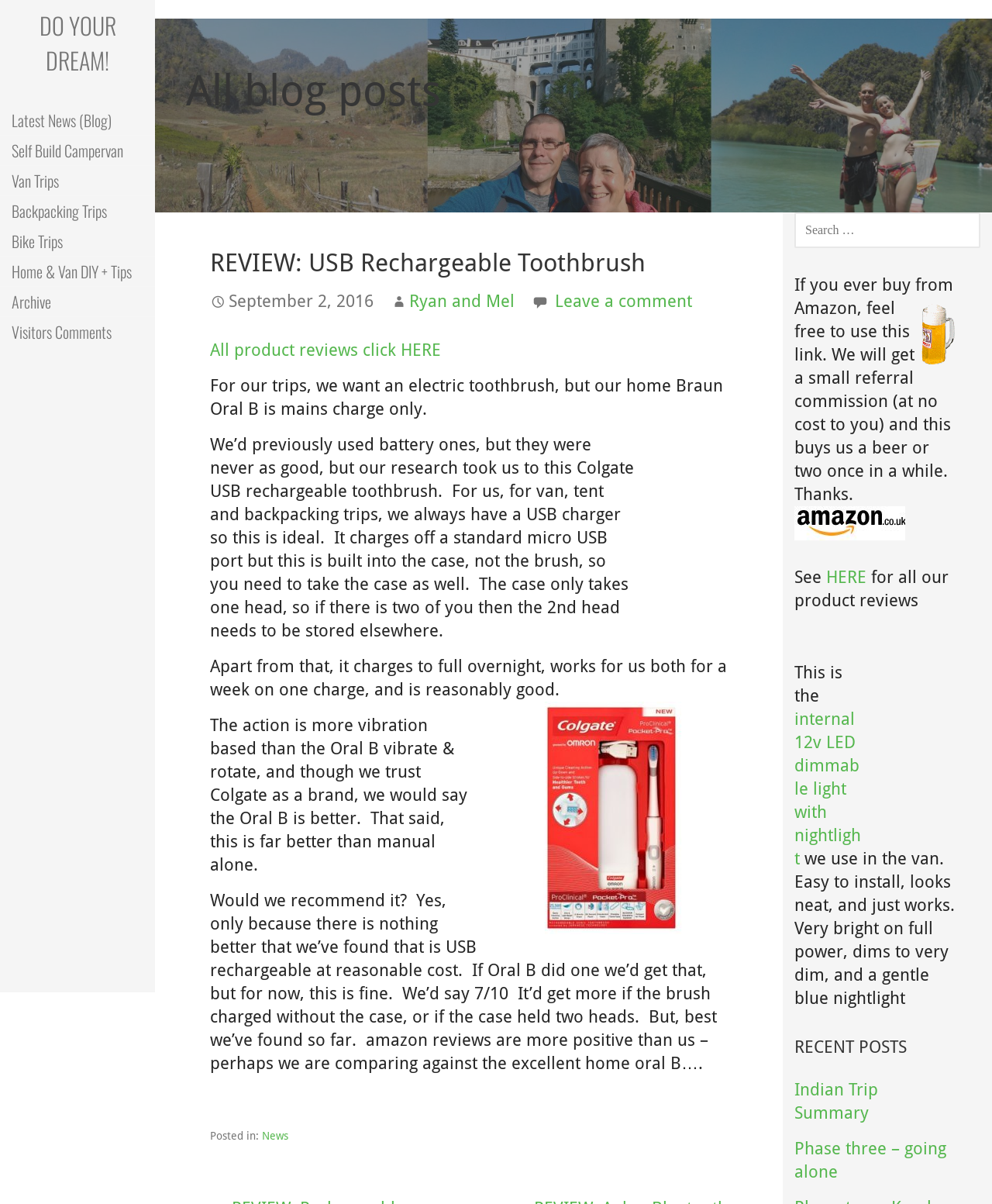Give a one-word or phrase response to the following question: What is the topic of the current blog post?

USB Rechargeable Toothbrush